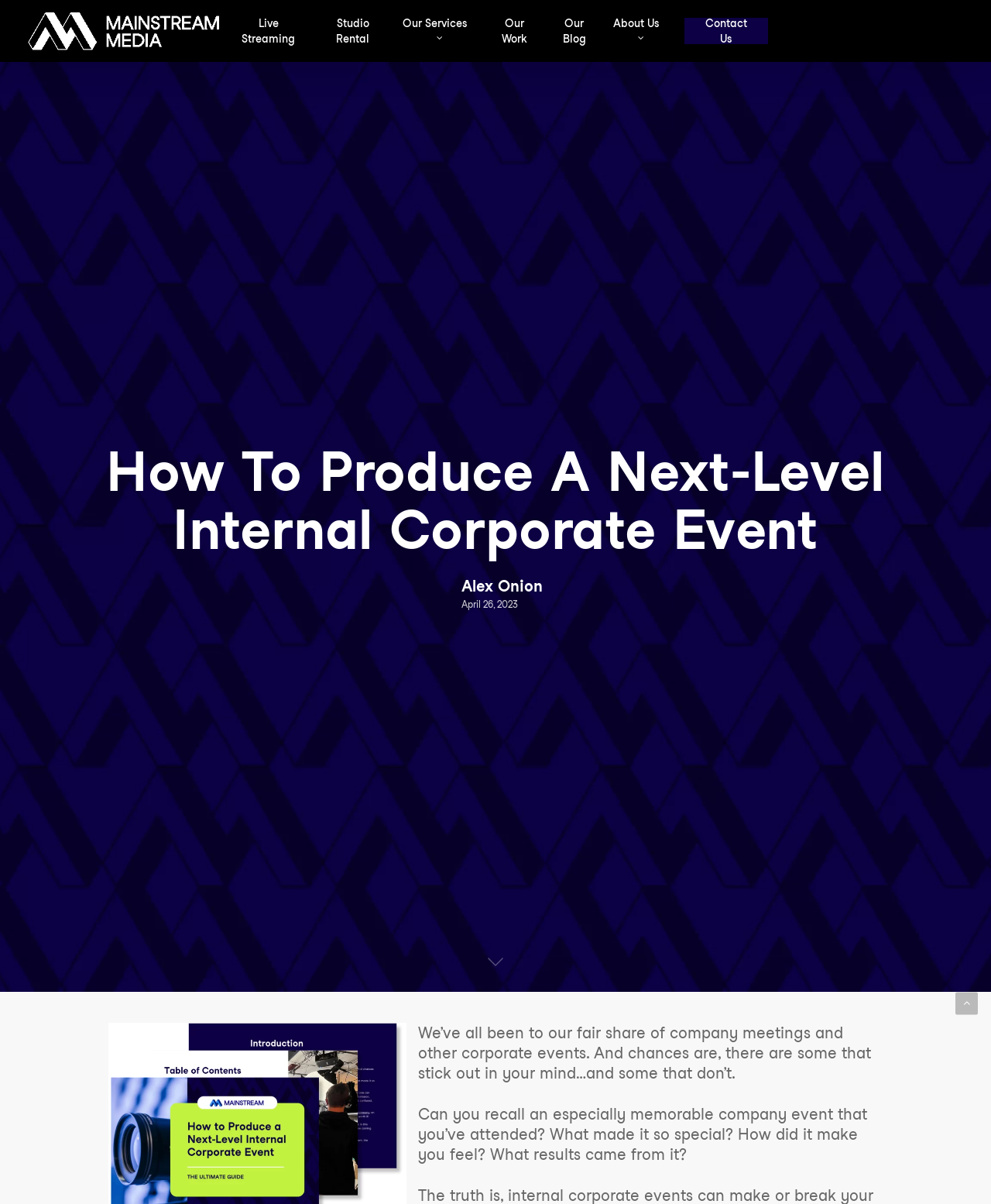Predict the bounding box coordinates of the area that should be clicked to accomplish the following instruction: "search for something". The bounding box coordinates should consist of four float numbers between 0 and 1, i.e., [left, top, right, bottom].

None